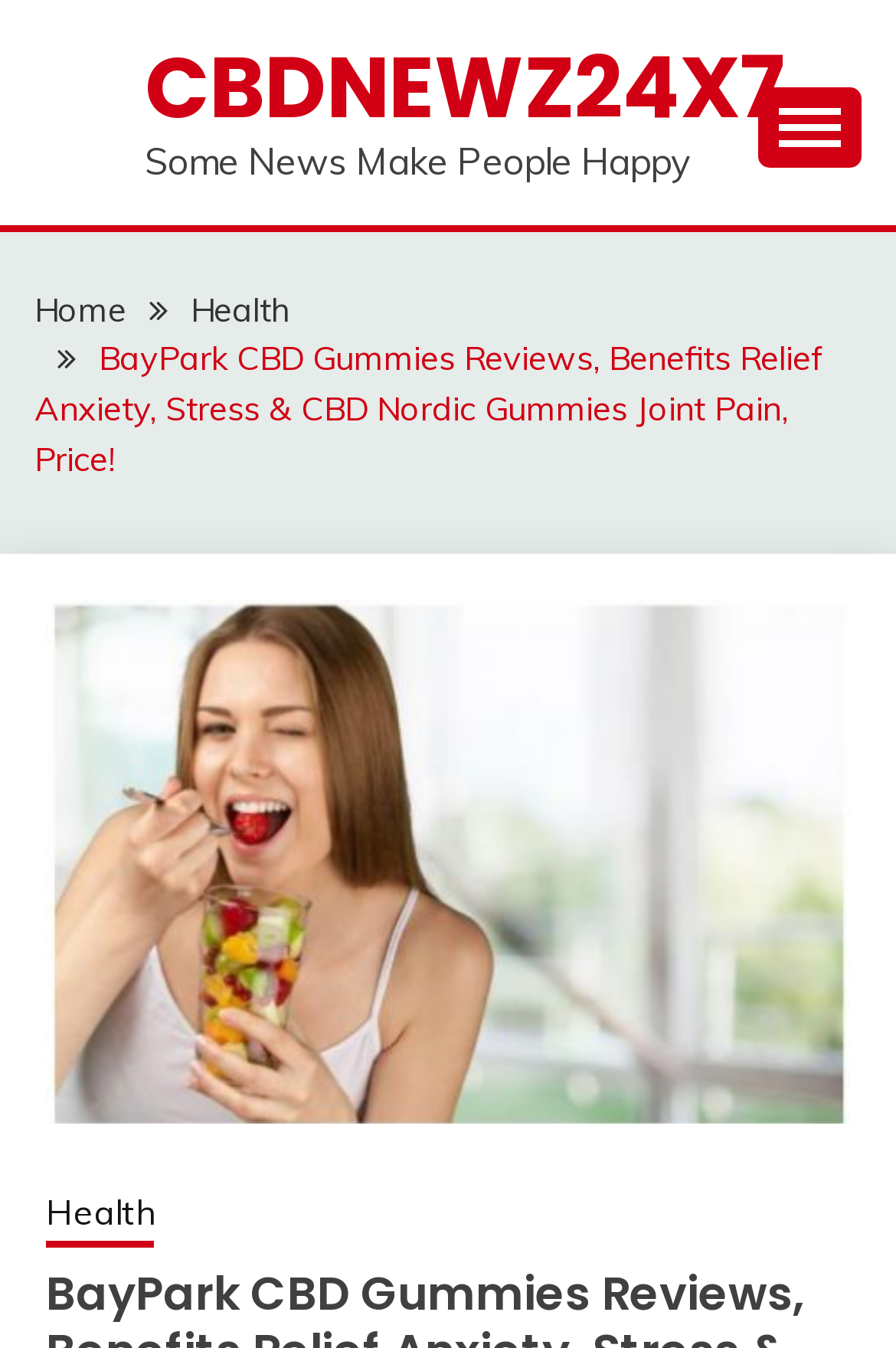Deliver a detailed narrative of the webpage's visual and textual elements.

The webpage is about Baypark CBD Gummies, with a focus on their reviews, benefits, and relief from anxiety, stress, and joint pain. At the top-left corner, there is a link to "CBDNEWZ24X7". Below it, a static text reads "Some News Make People Happy". 

On the top-right corner, there is an expandable button that controls the primary menu. The primary menu is a navigation section labeled as "Breadcrumbs", which contains four links: "Home", "Health", and the current page "BayPark CBD Gummies Reviews, Benefits Relief Anxiety, Stress & CBD Nordic Gummies Joint Pain, Price!". 

Below the navigation section, there is a large figure that occupies most of the page's width. At the bottom-left corner of the figure, there is another link to "Health". The overall layout suggests that the webpage is providing information about Baypark CBD Gummies, with easy navigation to related topics.